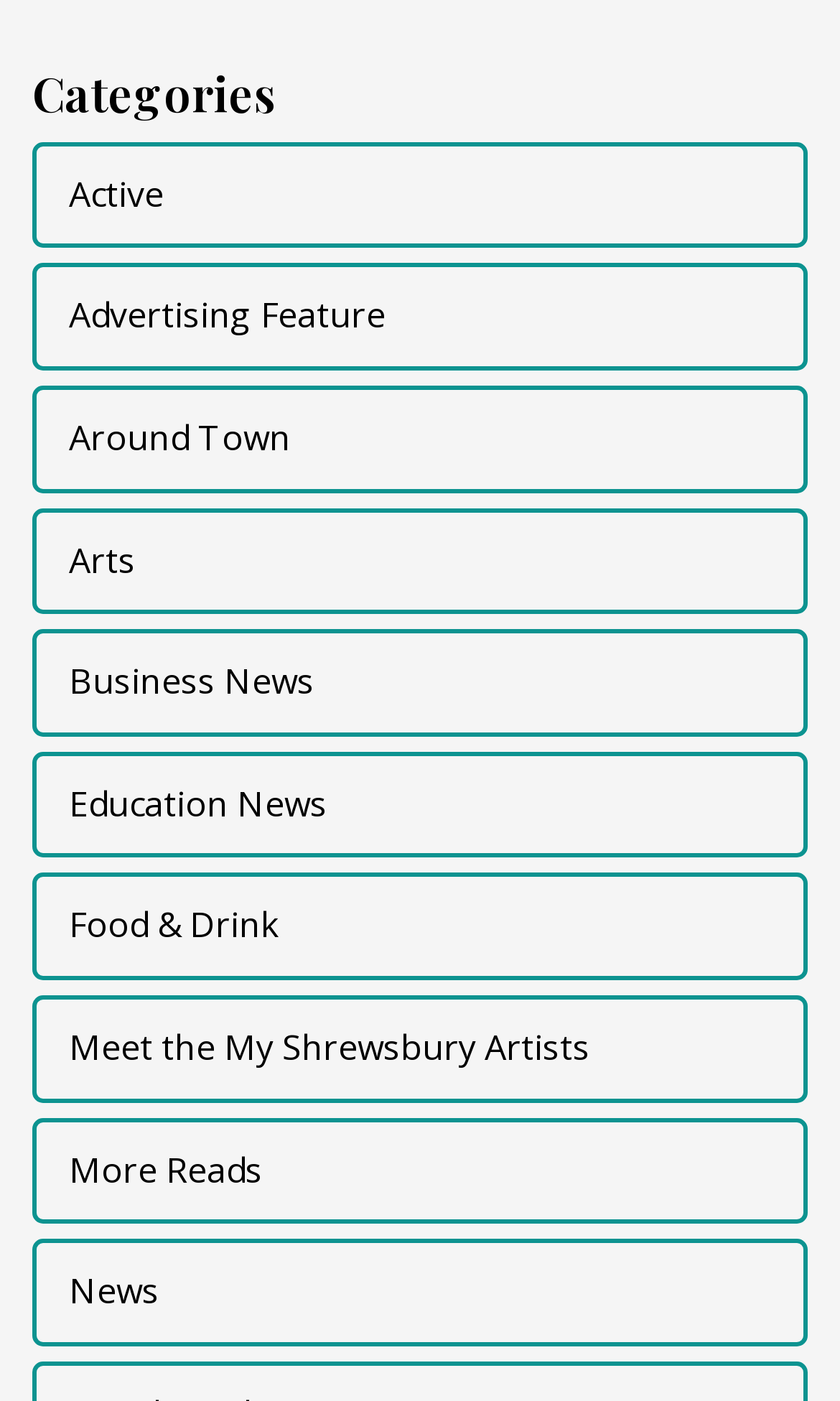Please identify the bounding box coordinates of the element I should click to complete this instruction: 'View Active news'. The coordinates should be given as four float numbers between 0 and 1, like this: [left, top, right, bottom].

[0.038, 0.101, 0.962, 0.178]